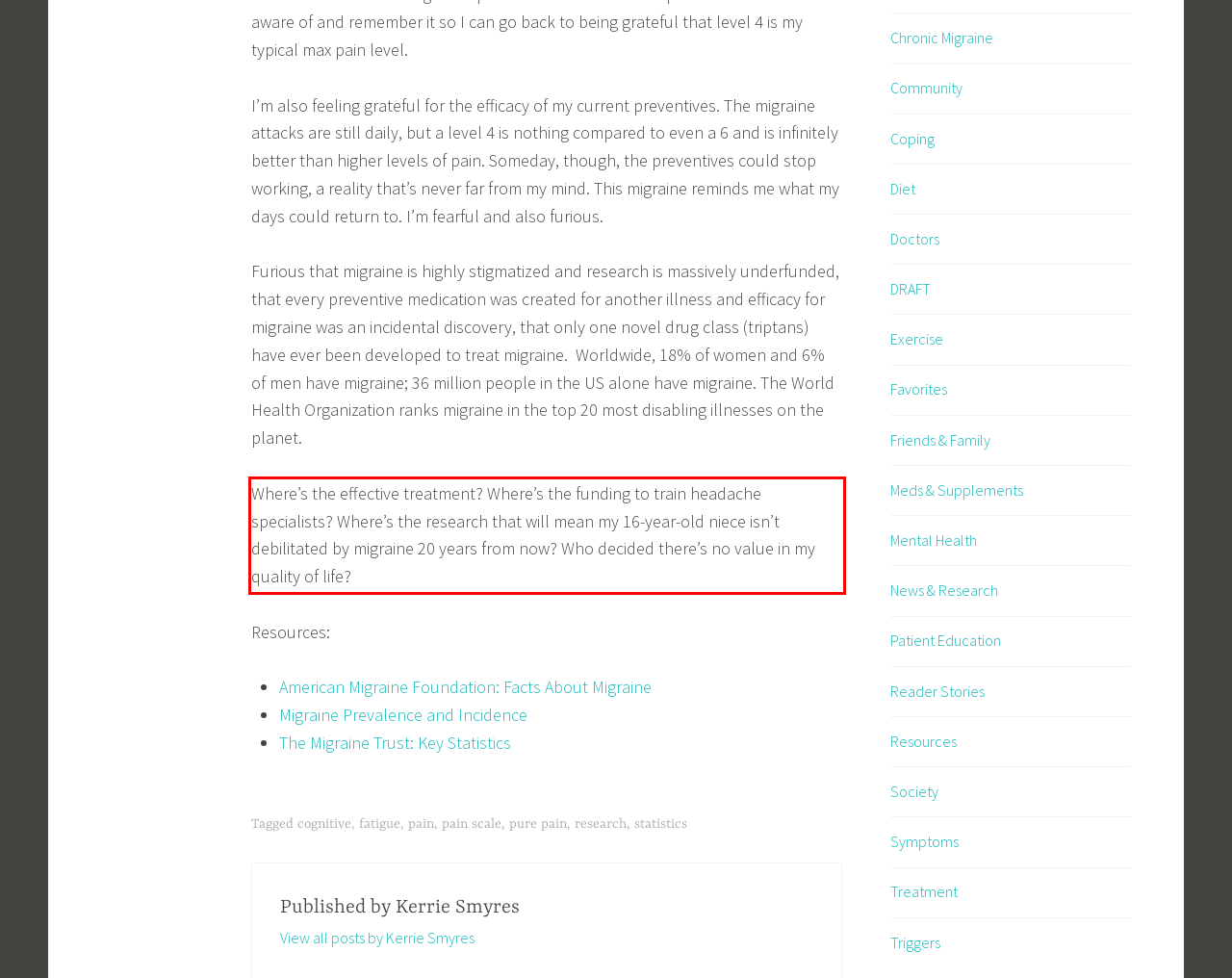Given the screenshot of a webpage, identify the red rectangle bounding box and recognize the text content inside it, generating the extracted text.

Where’s the effective treatment? Where’s the funding to train headache specialists? Where’s the research that will mean my 16-year-old niece isn’t debilitated by migraine 20 years from now? Who decided there’s no value in my quality of life?